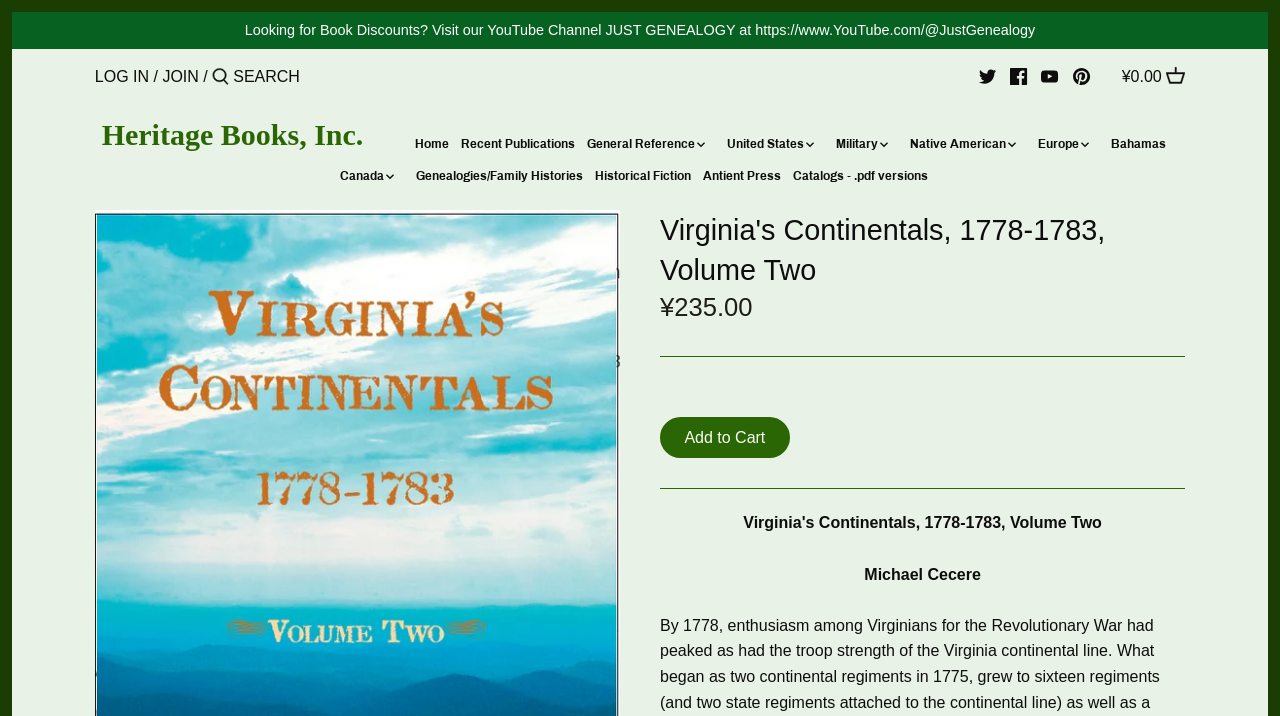Please give a succinct answer using a single word or phrase:
What is the author of the book?

Michael Cecere